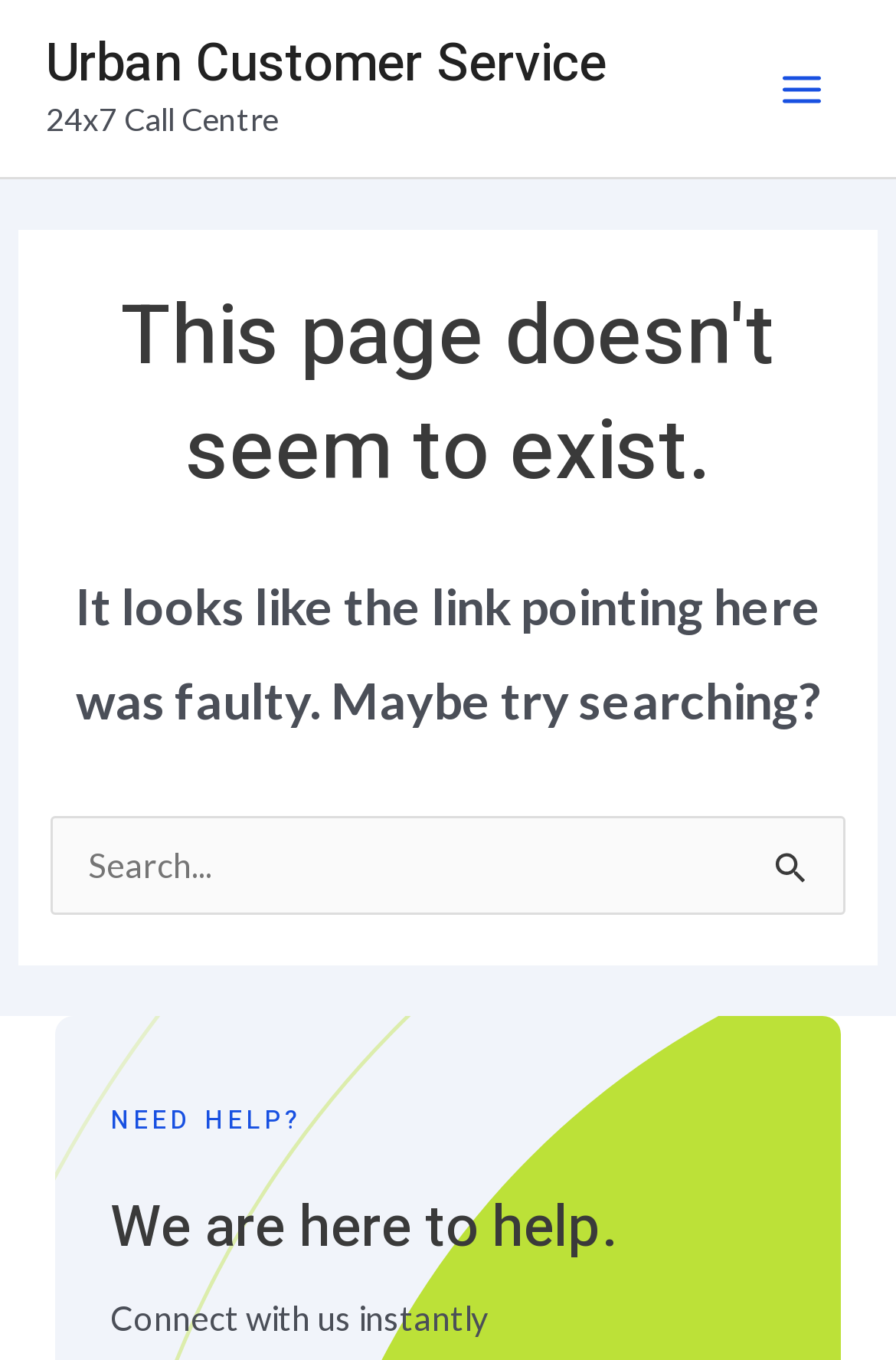Please answer the following question using a single word or phrase: What is the function of the 'Main Menu' button?

To expand or collapse the menu